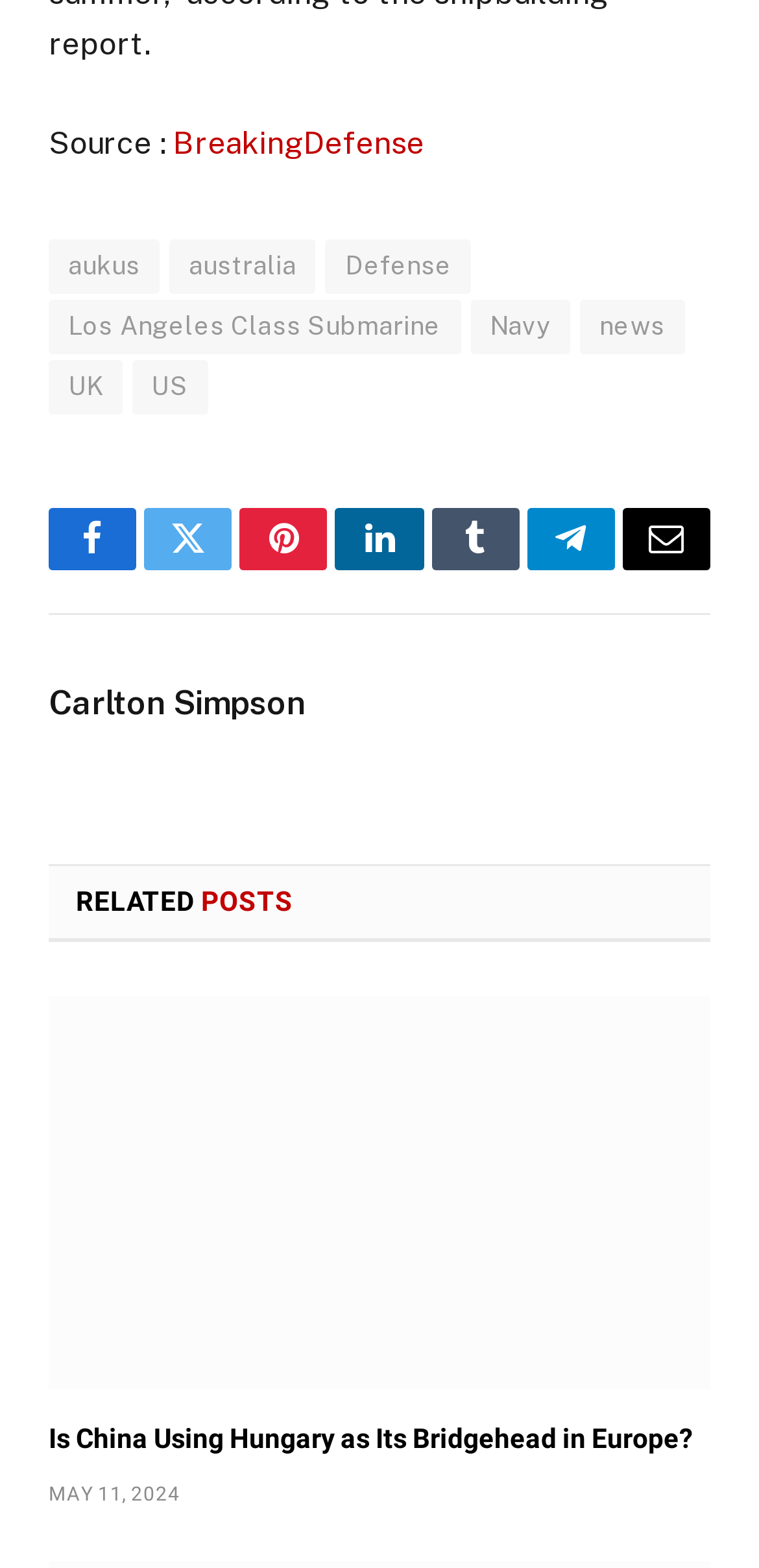Provide a short answer using a single word or phrase for the following question: 
What is the title of the first related post?

Is China Using Hungary as Its Bridgehead in Europe?